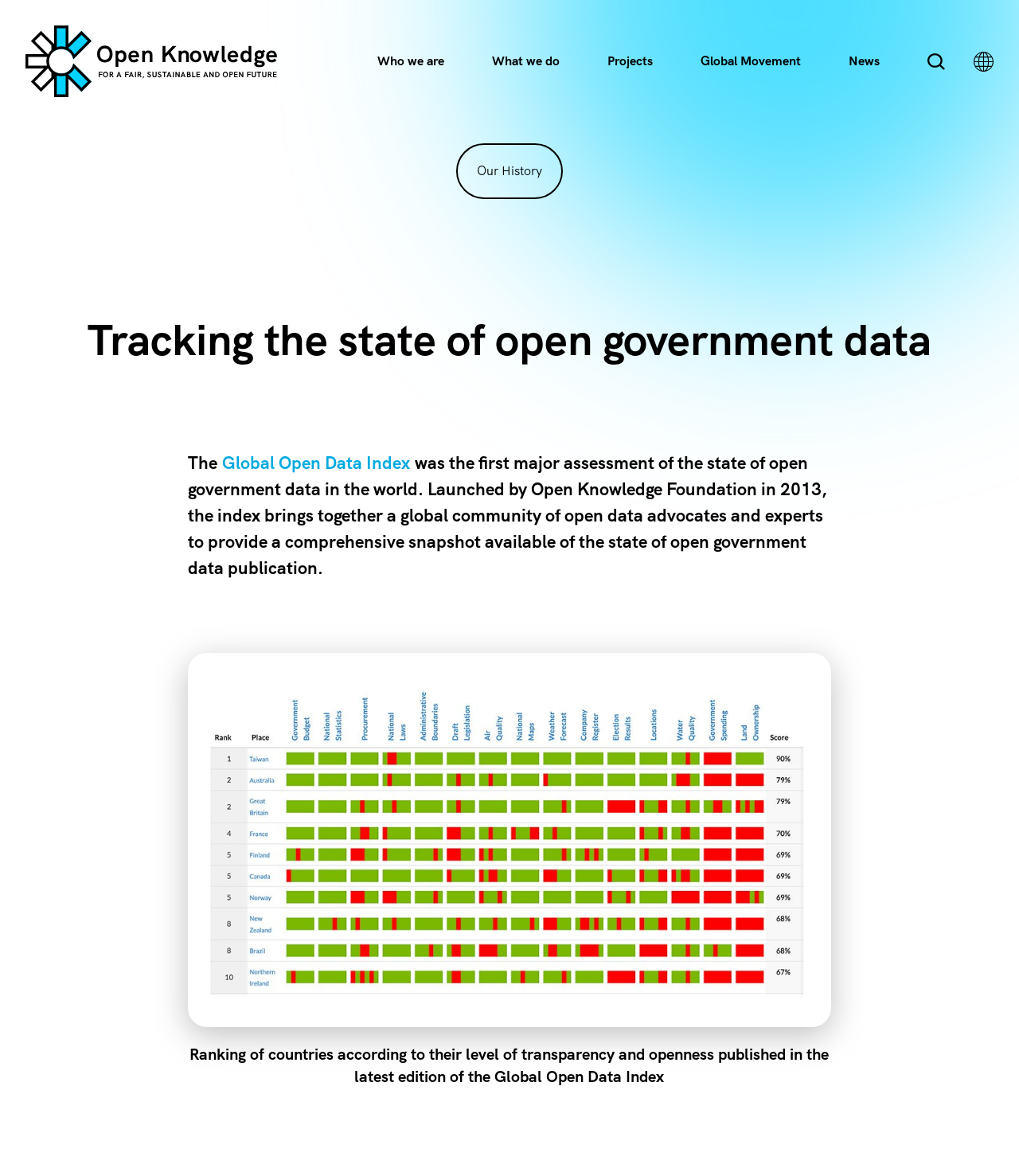Predict the bounding box coordinates of the UI element that matches this description: "parent_node: Digital History". The coordinates should be in the format [left, top, right, bottom] with each value between 0 and 1.

None